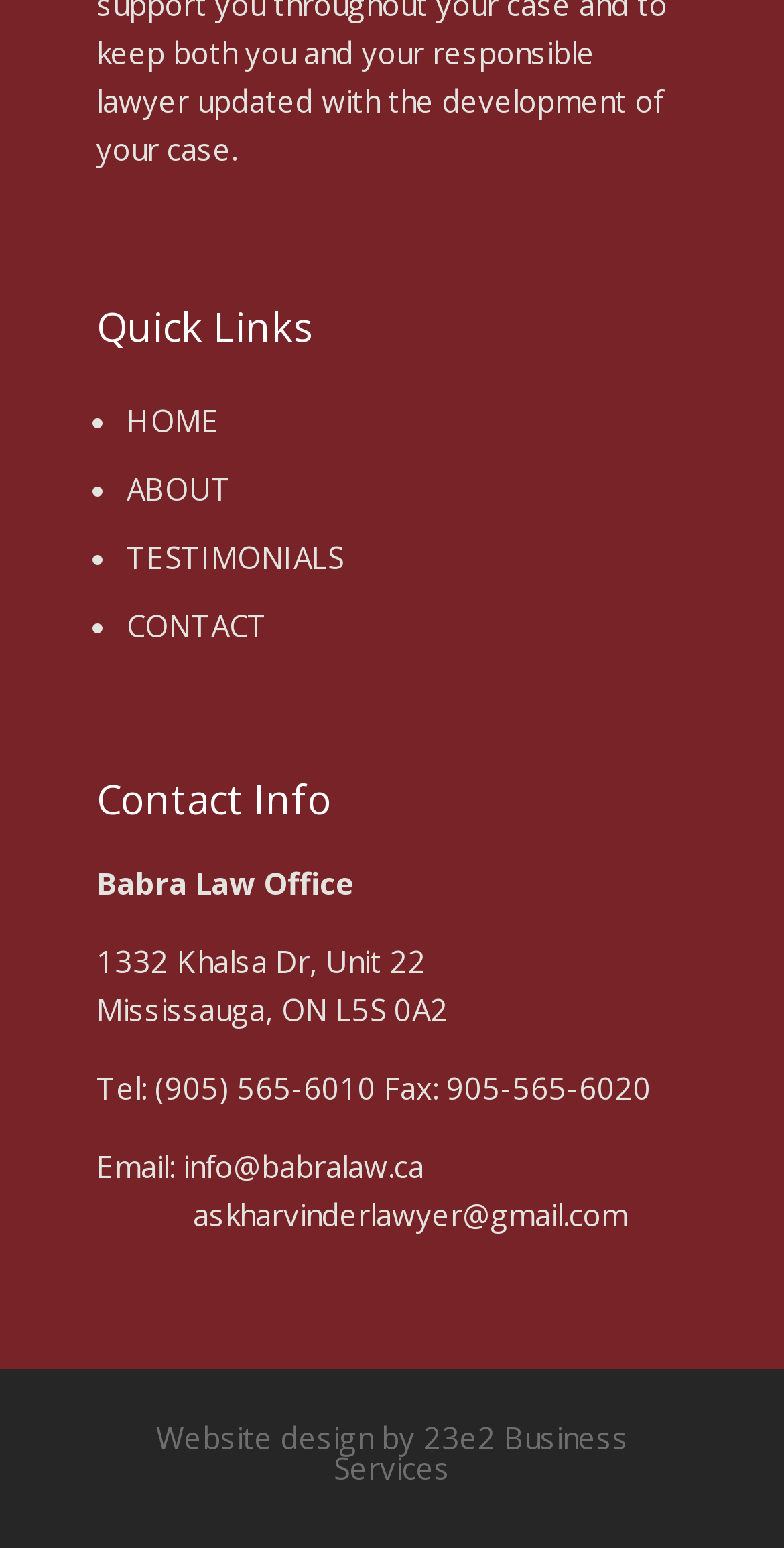Extract the bounding box coordinates for the UI element described by the text: "(905) 565-6010". The coordinates should be in the form of [left, top, right, bottom] with values between 0 and 1.

[0.197, 0.689, 0.479, 0.715]